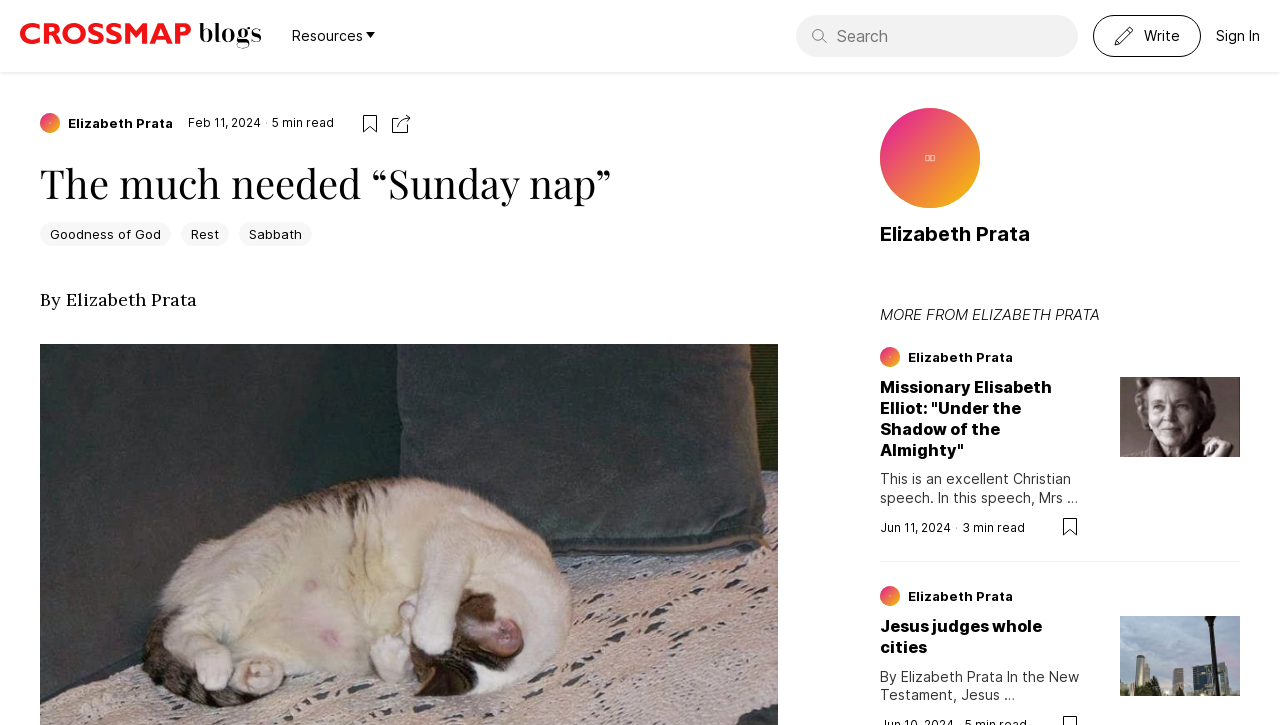Answer the question with a brief word or phrase:
What is the name of the section below the article?

MORE FROM ELIZABETH PRATA